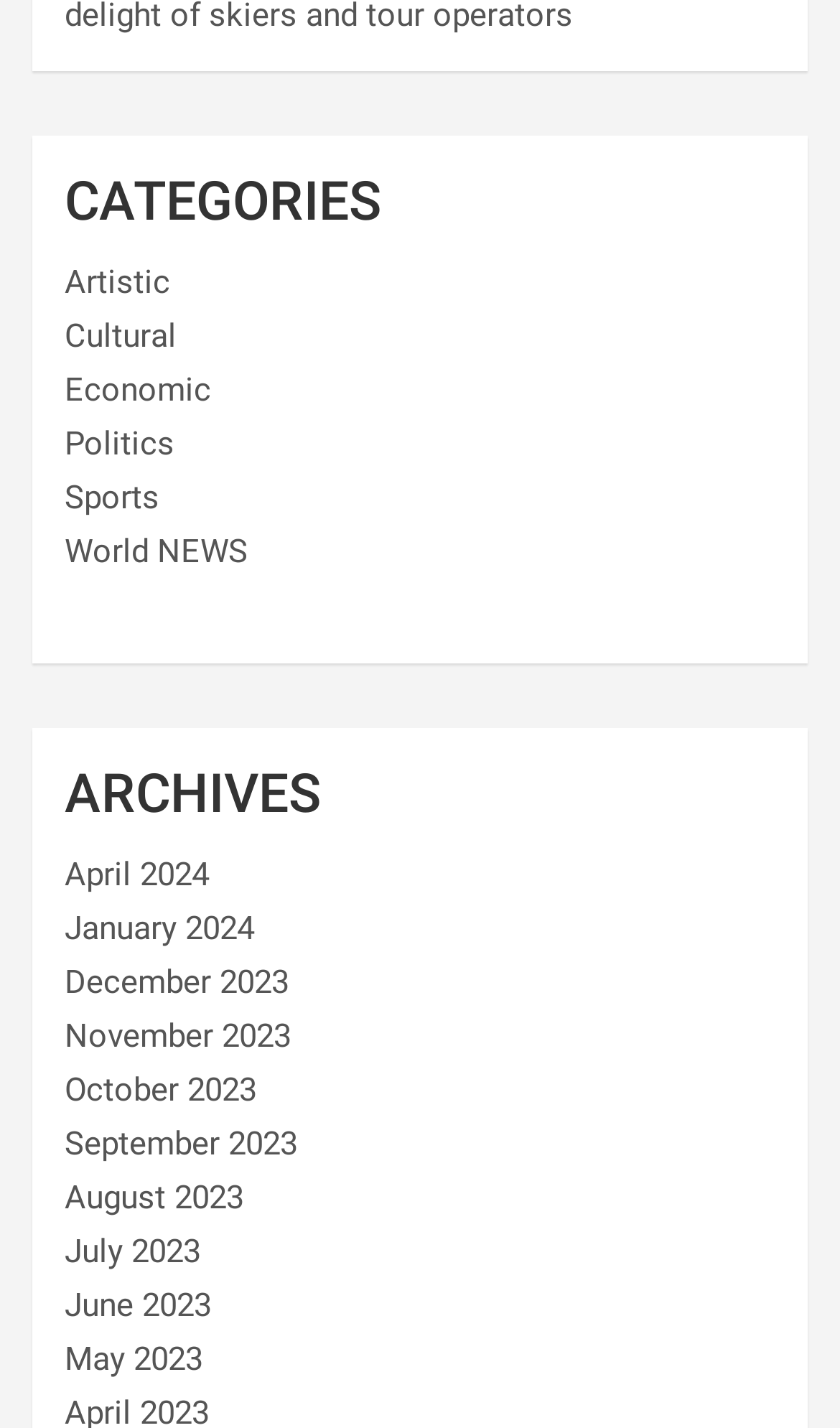What is the most recent archive available?
Please answer the question with a single word or phrase, referencing the image.

April 2024